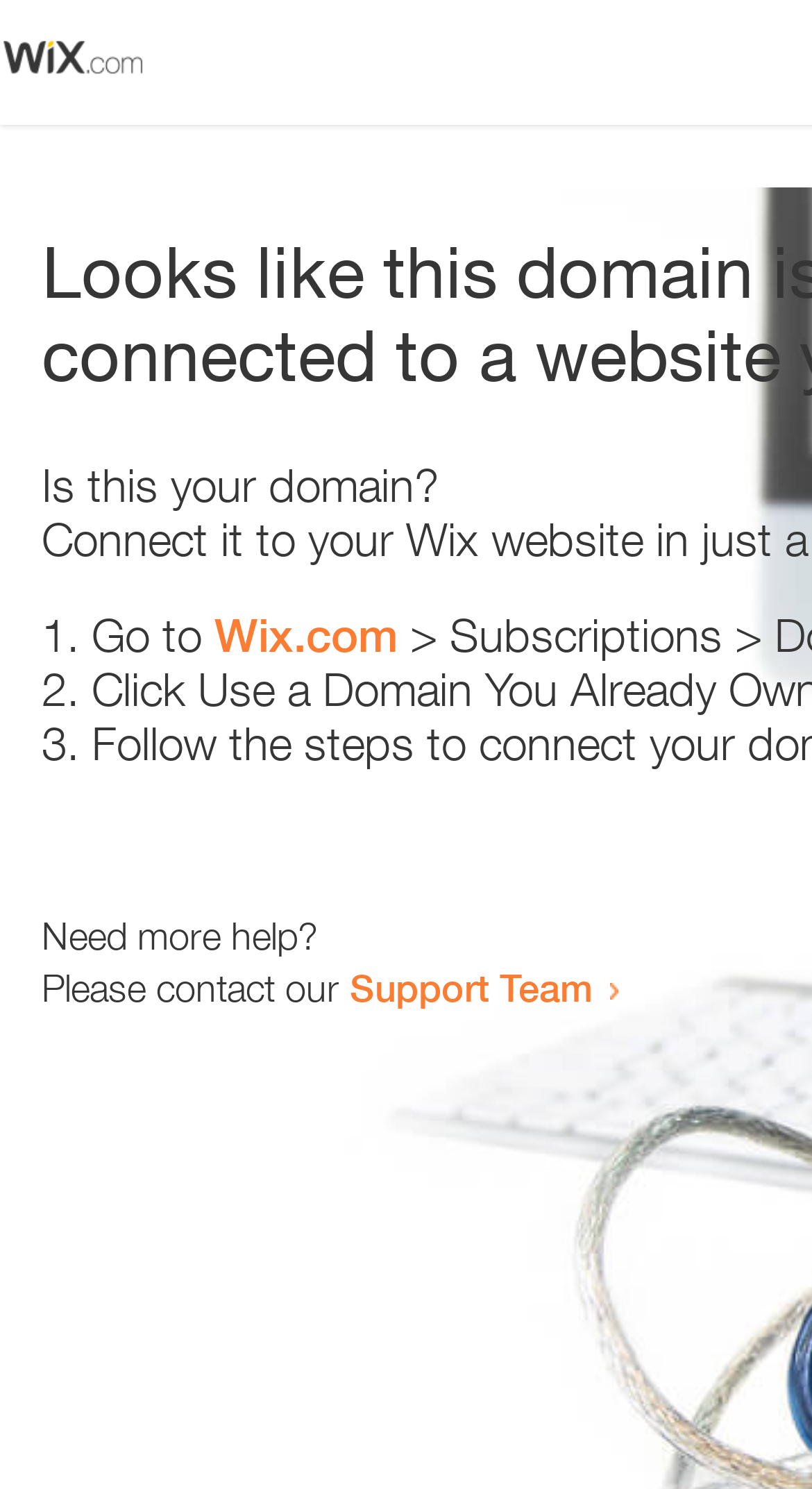Please extract the primary headline from the webpage.

Looks like this domain isn't
connected to a website yet